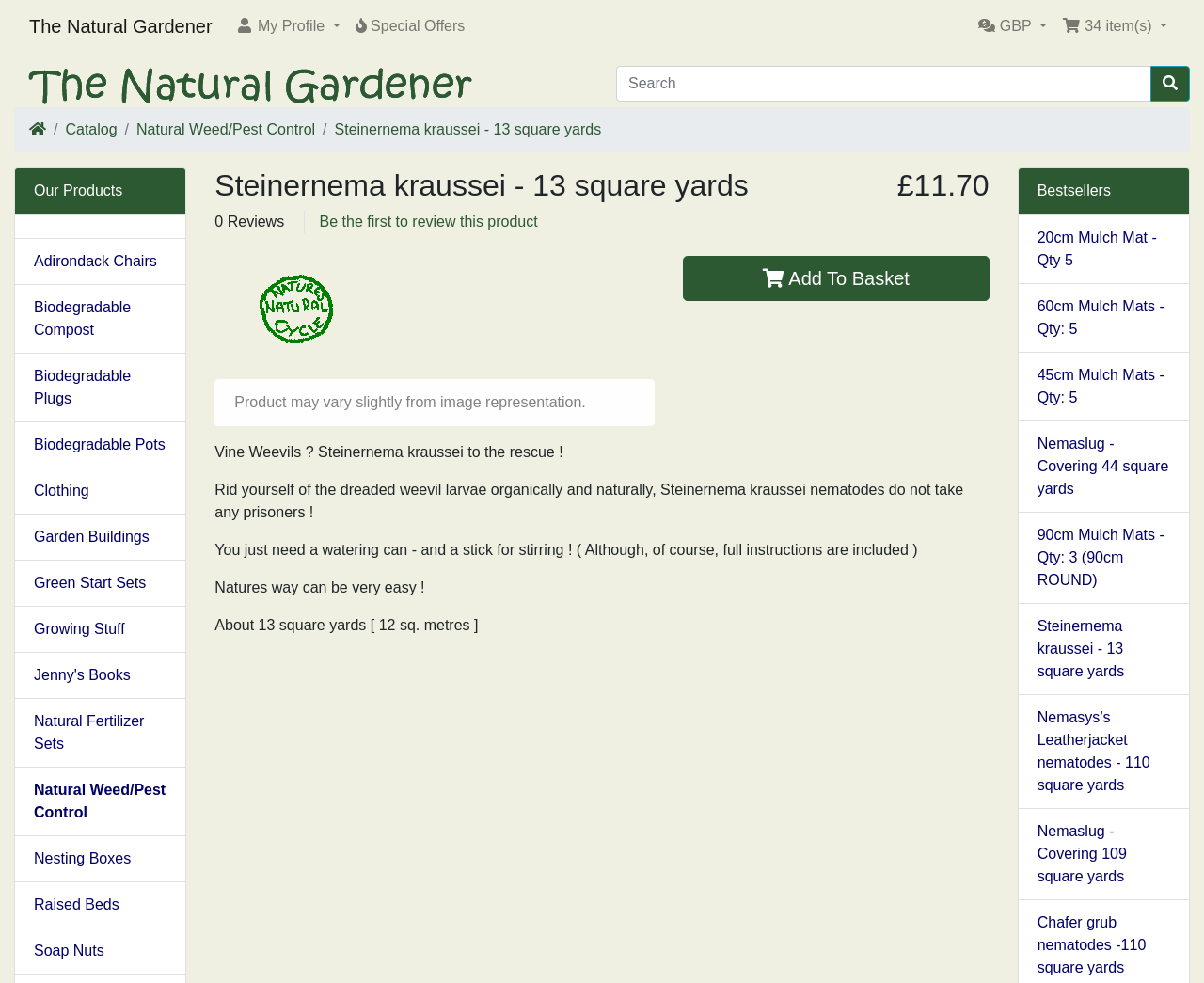Locate the bounding box coordinates of the area where you should click to accomplish the instruction: "View my profile".

[0.189, 0.008, 0.289, 0.046]